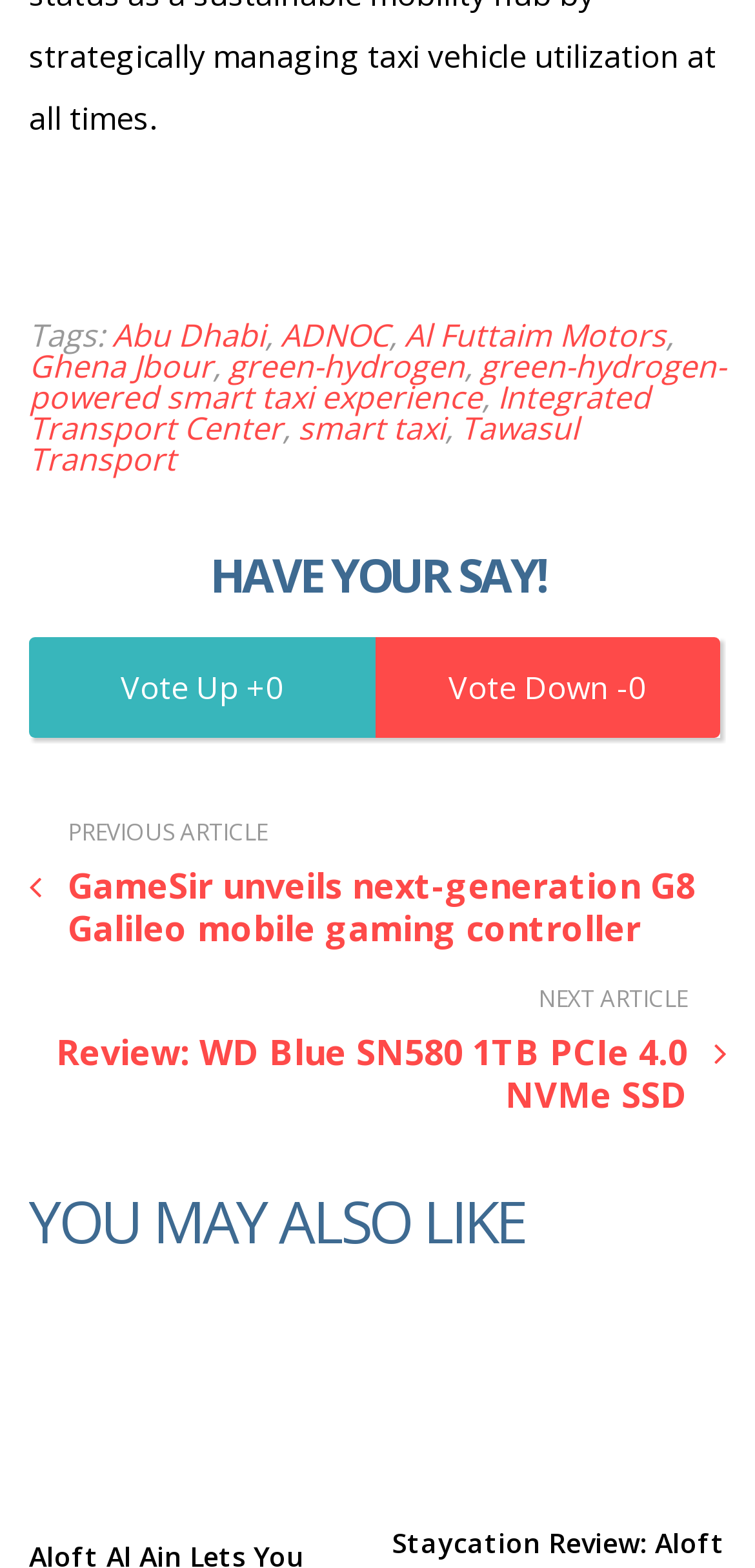How many headings are there in the webpage?
Using the visual information, answer the question in a single word or phrase.

3